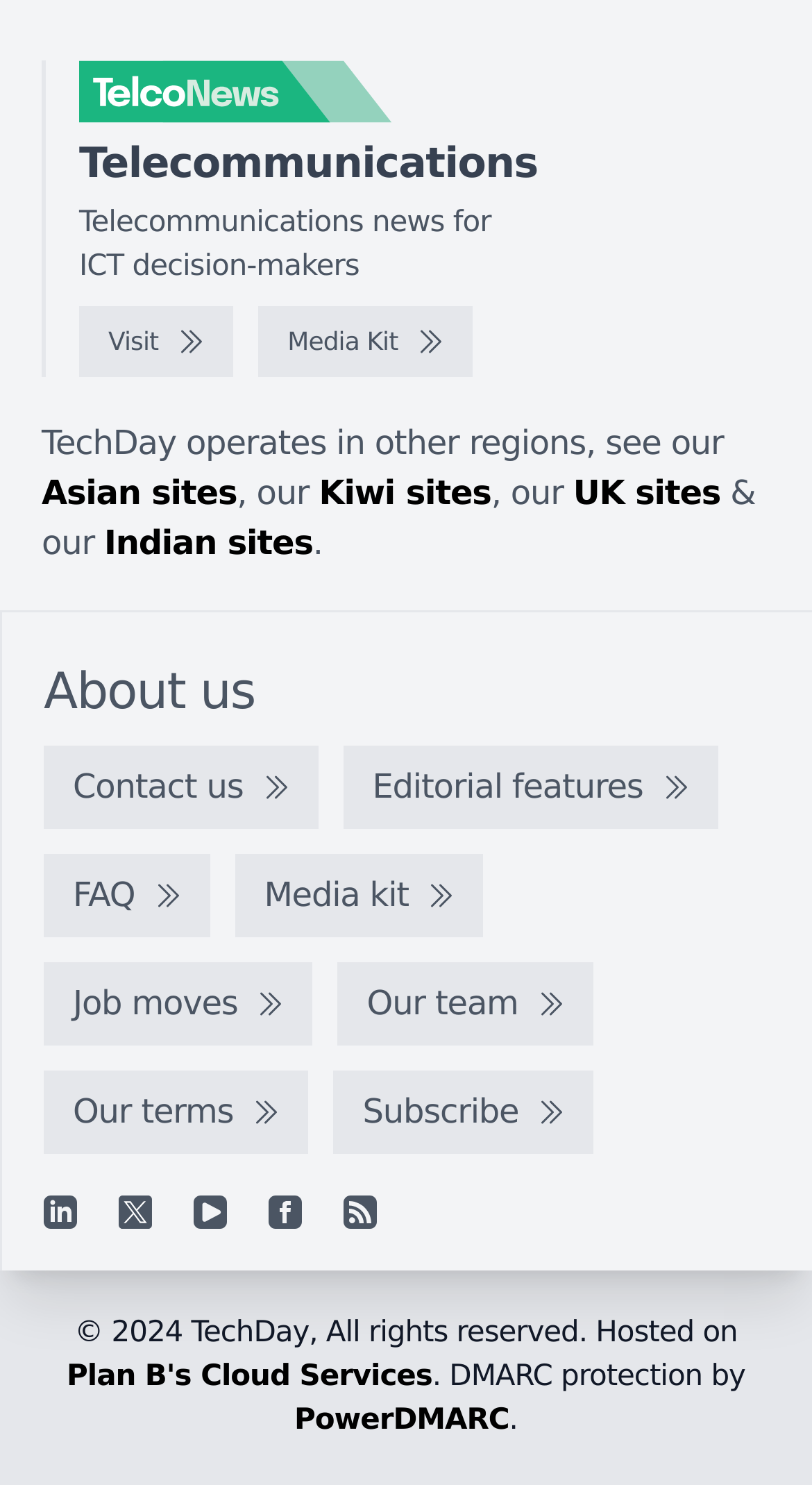Provide a short, one-word or phrase answer to the question below:
What is the name of the company hosting the website?

Plan B's Cloud Services